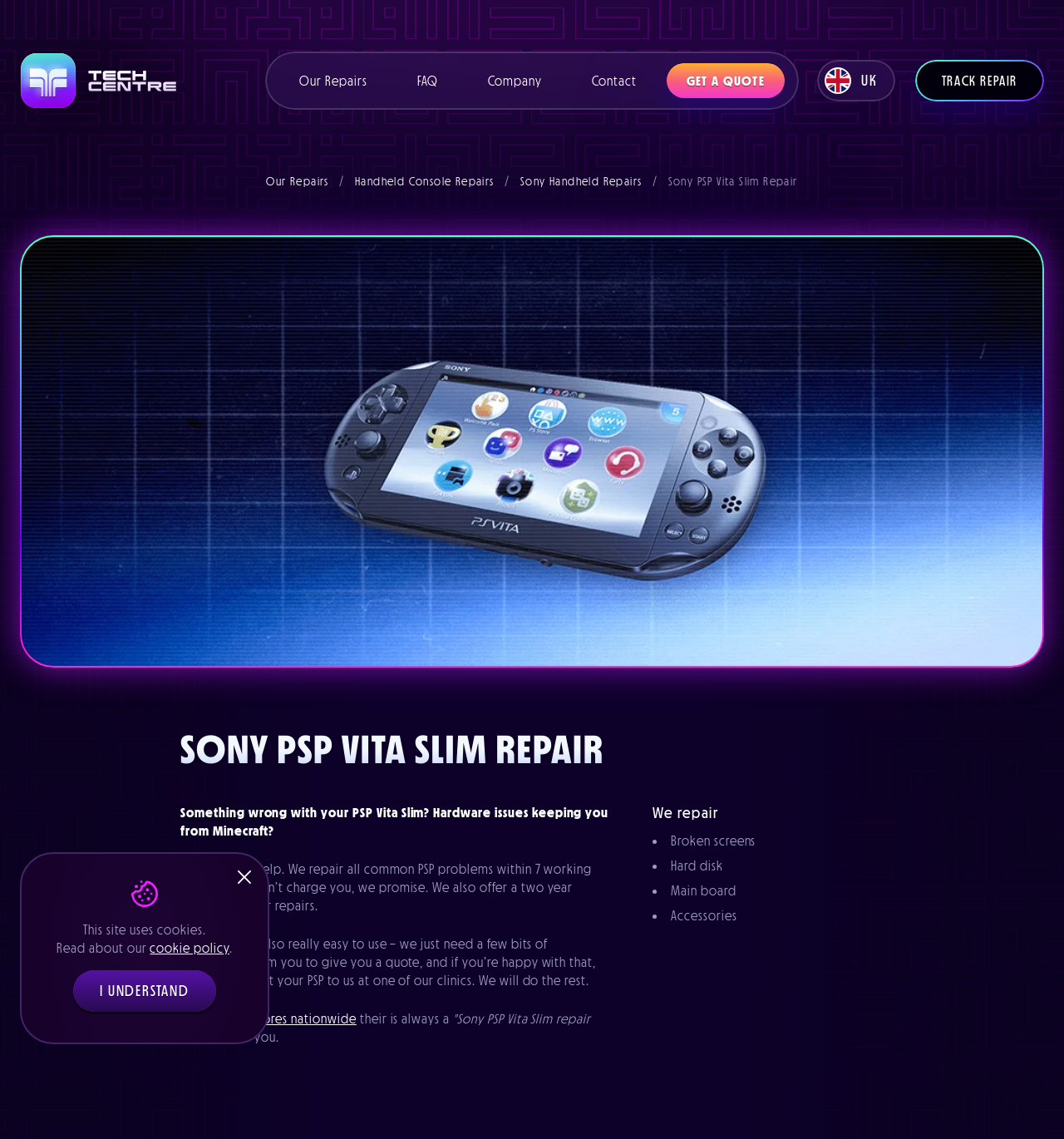Offer an in-depth caption of the entire webpage.

The webpage is about Sony PSP Vita Slim repair services offered by Tech Centre. At the top, there is a header section with links to various pages, including "Our Repairs", "Consoles", "Handhelds", "Controllers", "FAQ", "Company", "About", "Team", "News and Views", and "Contact". There is also a "GET A QUOTE" button and a link to track repairs.

Below the header, there is a large image that spans almost the entire width of the page, with a heading "SONY PSP VITA SLIM REPAIR" above it. The image is followed by a section of text that describes the repair services offered, including a 7-working-day turnaround and a 2-year warranty.

The text section is divided into three paragraphs, with the first paragraph describing the repair process, the second paragraph outlining the ease of use of the service, and the third paragraph mentioning that there are clinics nationwide where customers can take their PSP Vita Slim for repair.

Below the text section, there is a heading "We repair" followed by a list of common PSP problems that can be repaired, including broken screens, hard disk issues, main board problems, and accessories.

At the bottom of the page, there is a section with a link to read about the cookie policy and a button to indicate understanding of the policy. There is also a small image and a link to close the section.